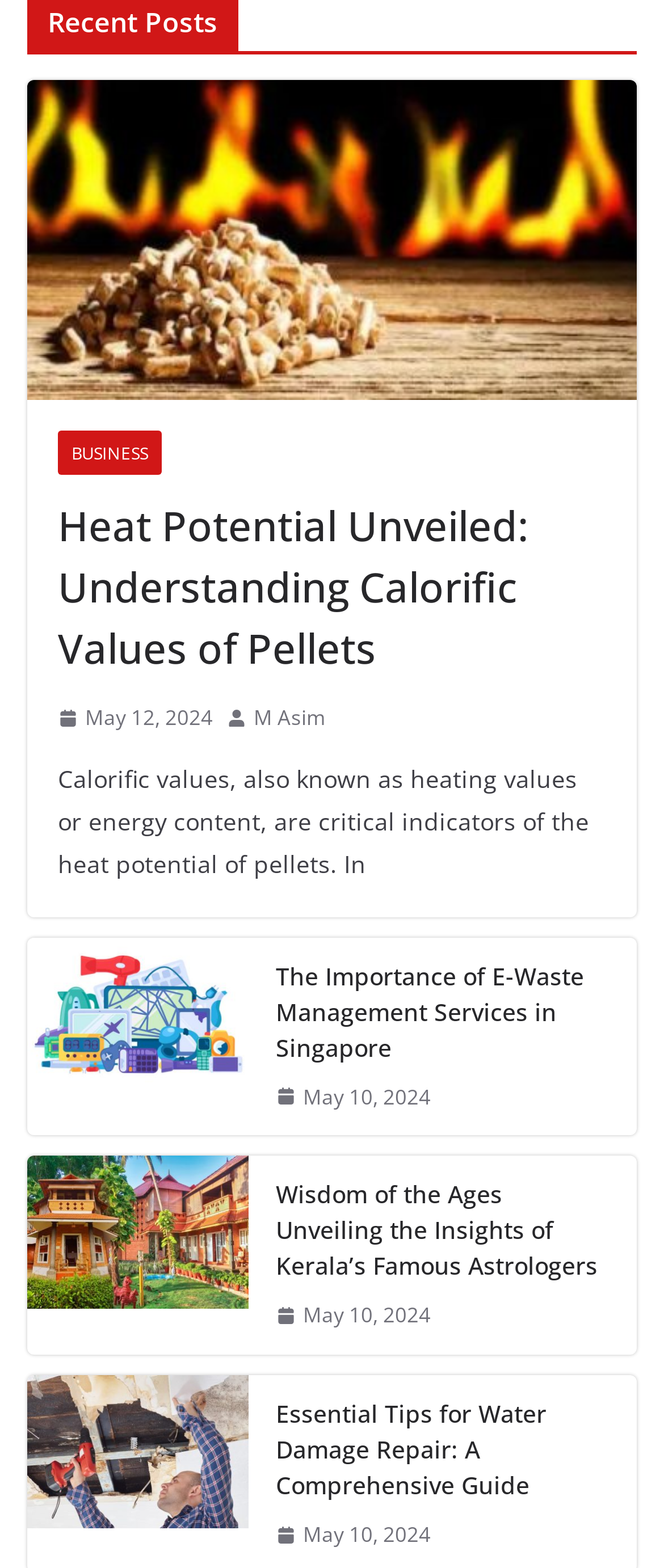Locate the bounding box coordinates of the clickable area to execute the instruction: "Click on the link to learn about calorific values of pellets". Provide the coordinates as four float numbers between 0 and 1, represented as [left, top, right, bottom].

[0.041, 0.051, 0.959, 0.256]